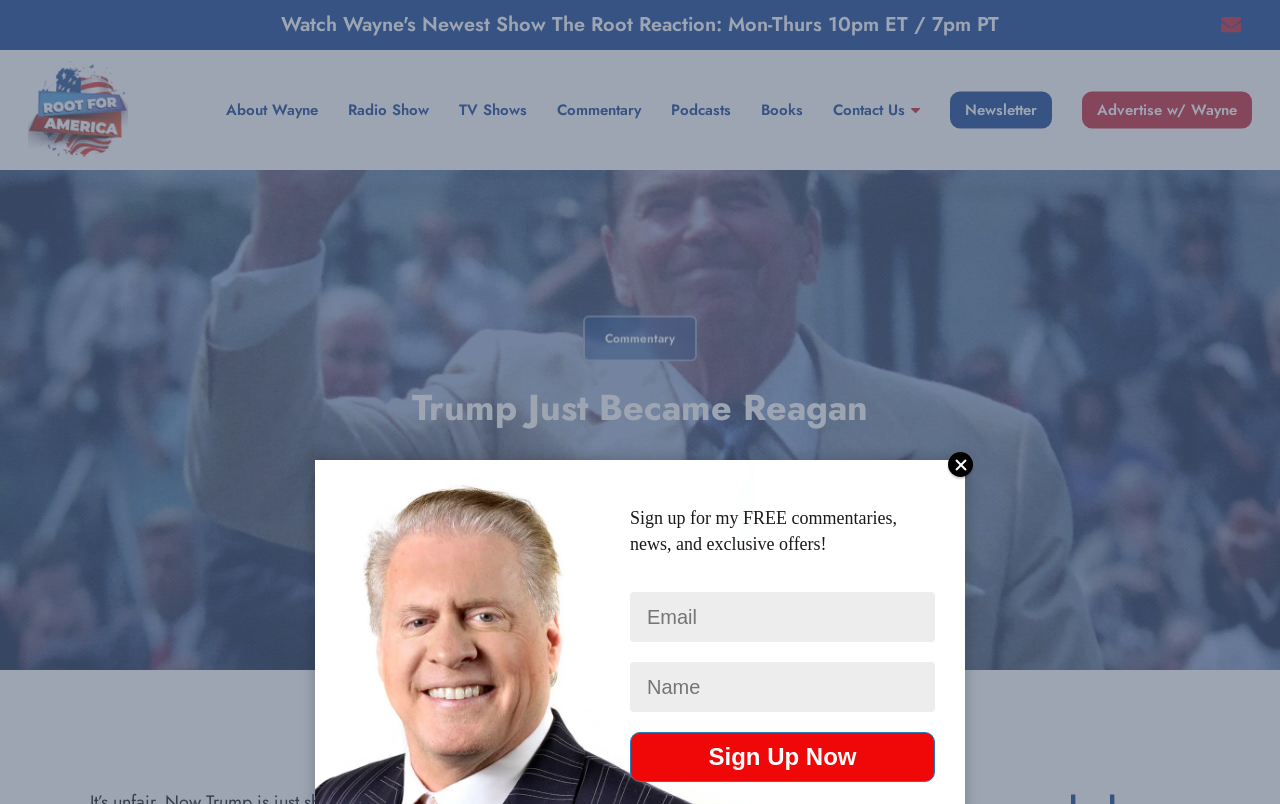Find and indicate the bounding box coordinates of the region you should select to follow the given instruction: "Watch Wayne's newest show".

[0.22, 0.012, 0.78, 0.048]